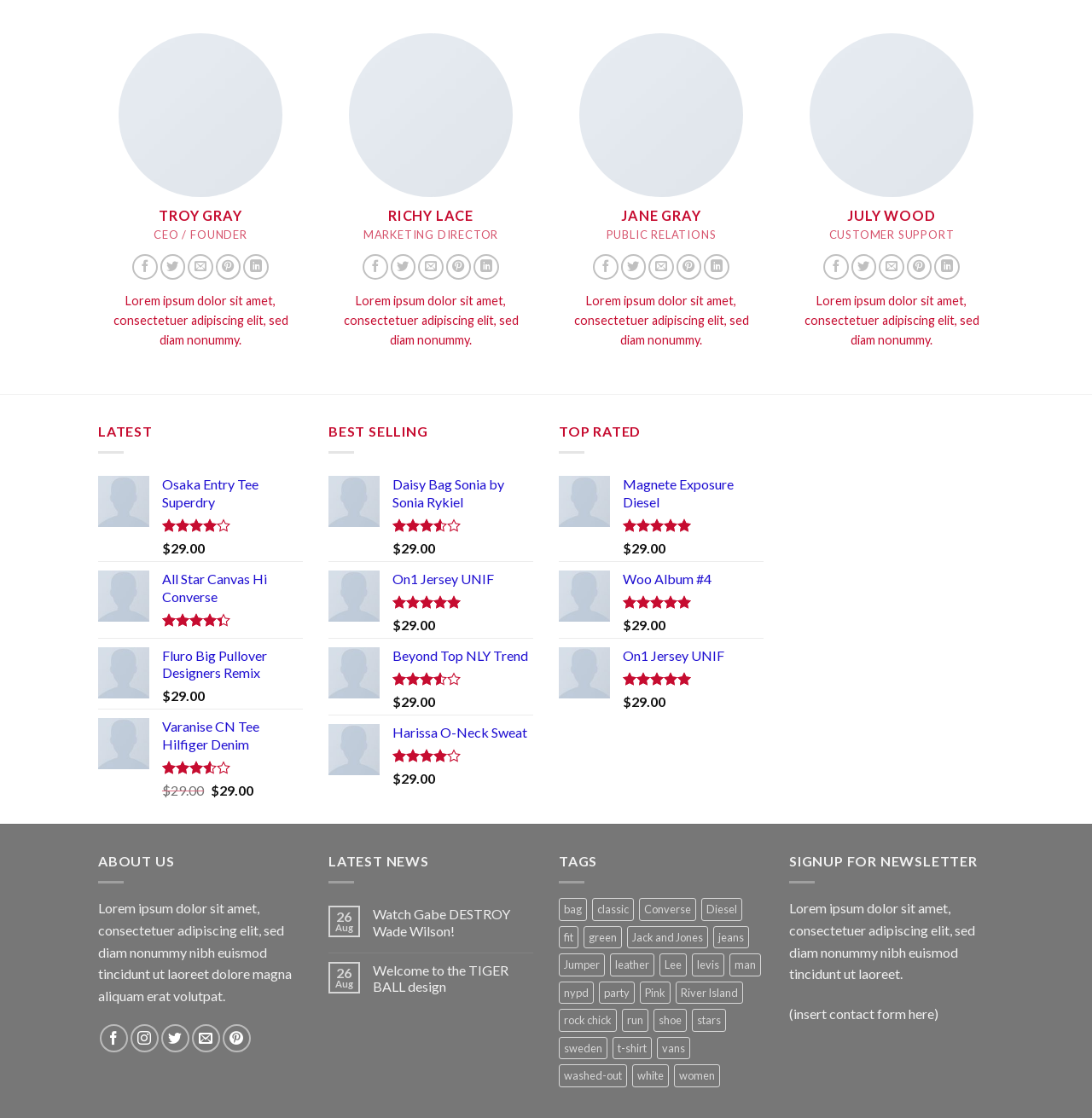Given the description of the UI element: "Osaka Entry Tee Superdry", predict the bounding box coordinates in the form of [left, top, right, bottom], with each value being a float between 0 and 1.

[0.148, 0.426, 0.277, 0.457]